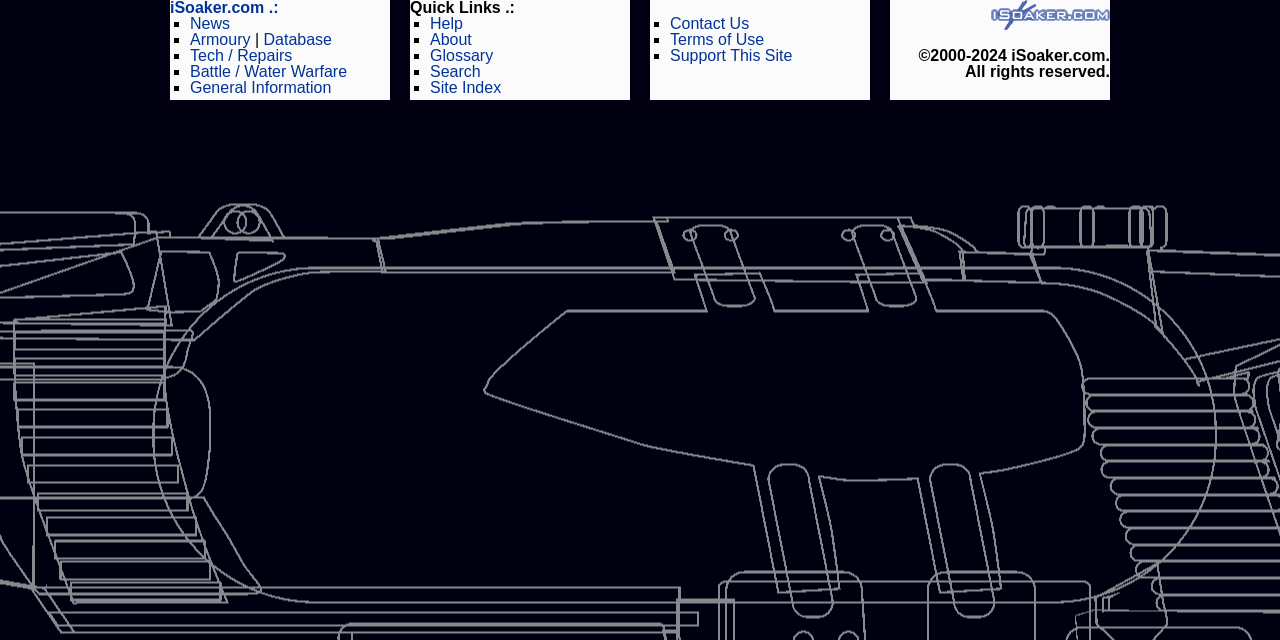Extract the bounding box for the UI element that matches this description: "Support This Site".

[0.523, 0.073, 0.619, 0.1]